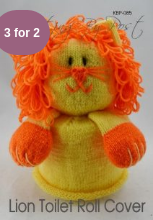Offer an in-depth caption of the image, mentioning all notable aspects.

The image showcases an adorable knitted lion toilet roll cover, characterized by its vibrant yellow body and playful orange accents, including a fluffy mane and paw details. The lion's friendly face features stitched facial features, exuding a cheerful and whimsical vibe. A prominent overlay reads "3 for 2," suggesting a promotional offer for this delightful item. This charming cover serves as both a functional piece for bathroom accessories and a quirky decorative element, perfect for adding a touch of fun to any space. The design showcases intricate knitting work, making it an appealing choice for both knitting enthusiasts and those looking for unique home décor.